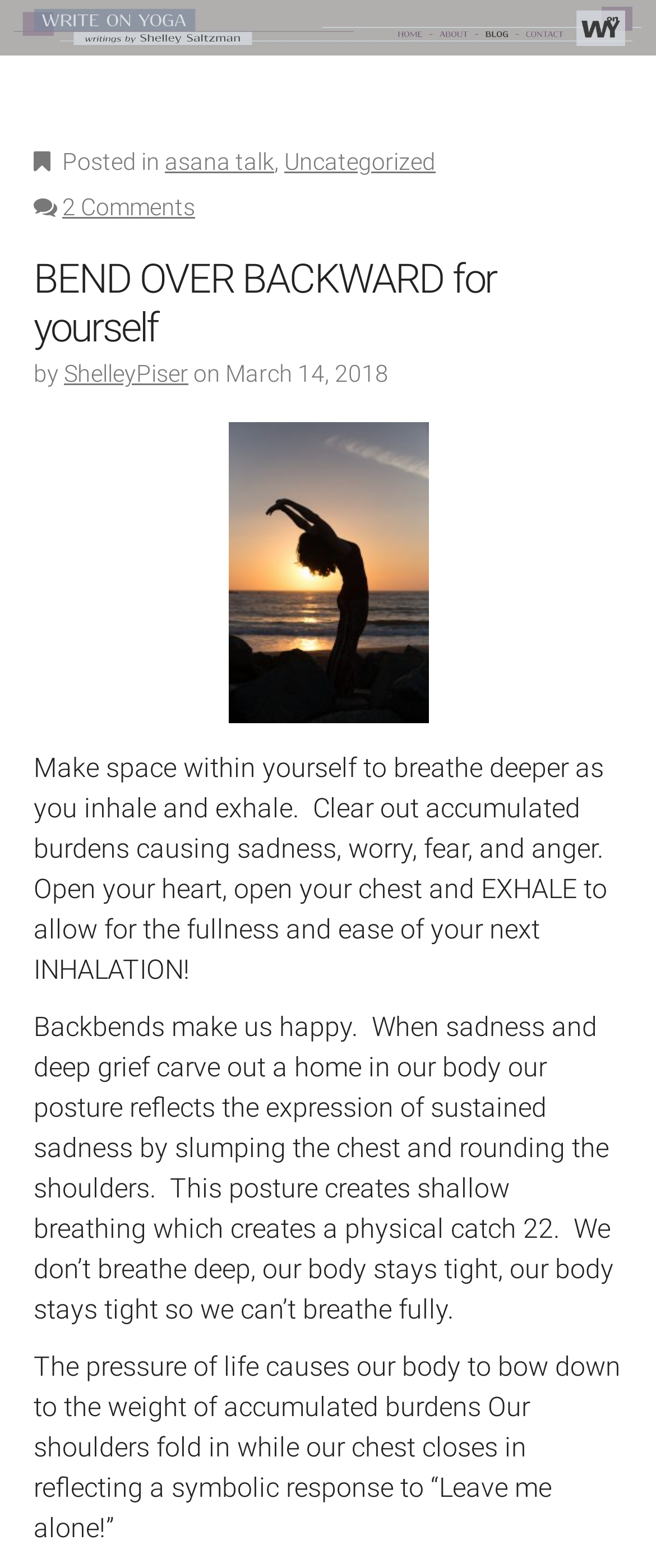Show the bounding box coordinates for the HTML element as described: "asana talk".

[0.251, 0.095, 0.418, 0.112]